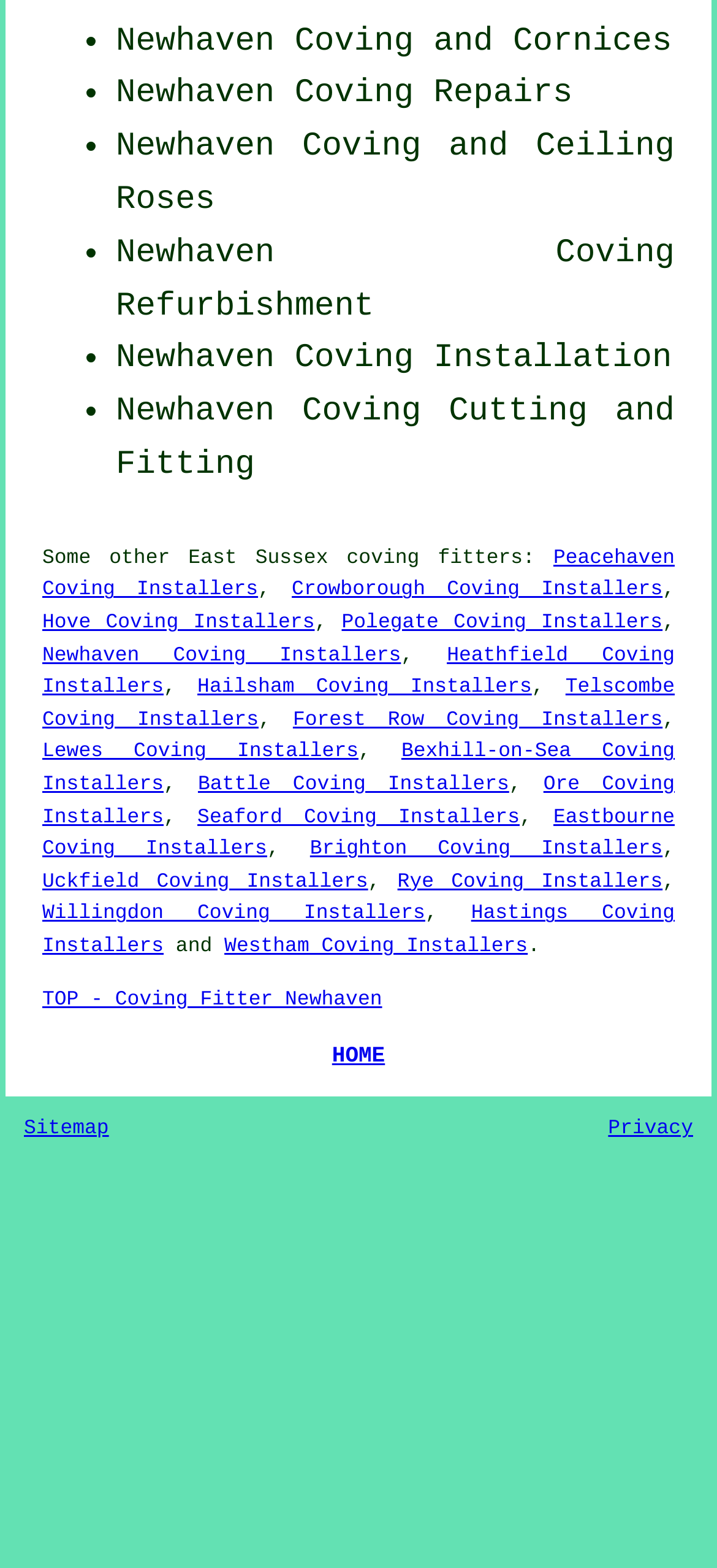Determine the coordinates of the bounding box that should be clicked to complete the instruction: "Go to HOME page". The coordinates should be represented by four float numbers between 0 and 1: [left, top, right, bottom].

[0.463, 0.665, 0.537, 0.682]